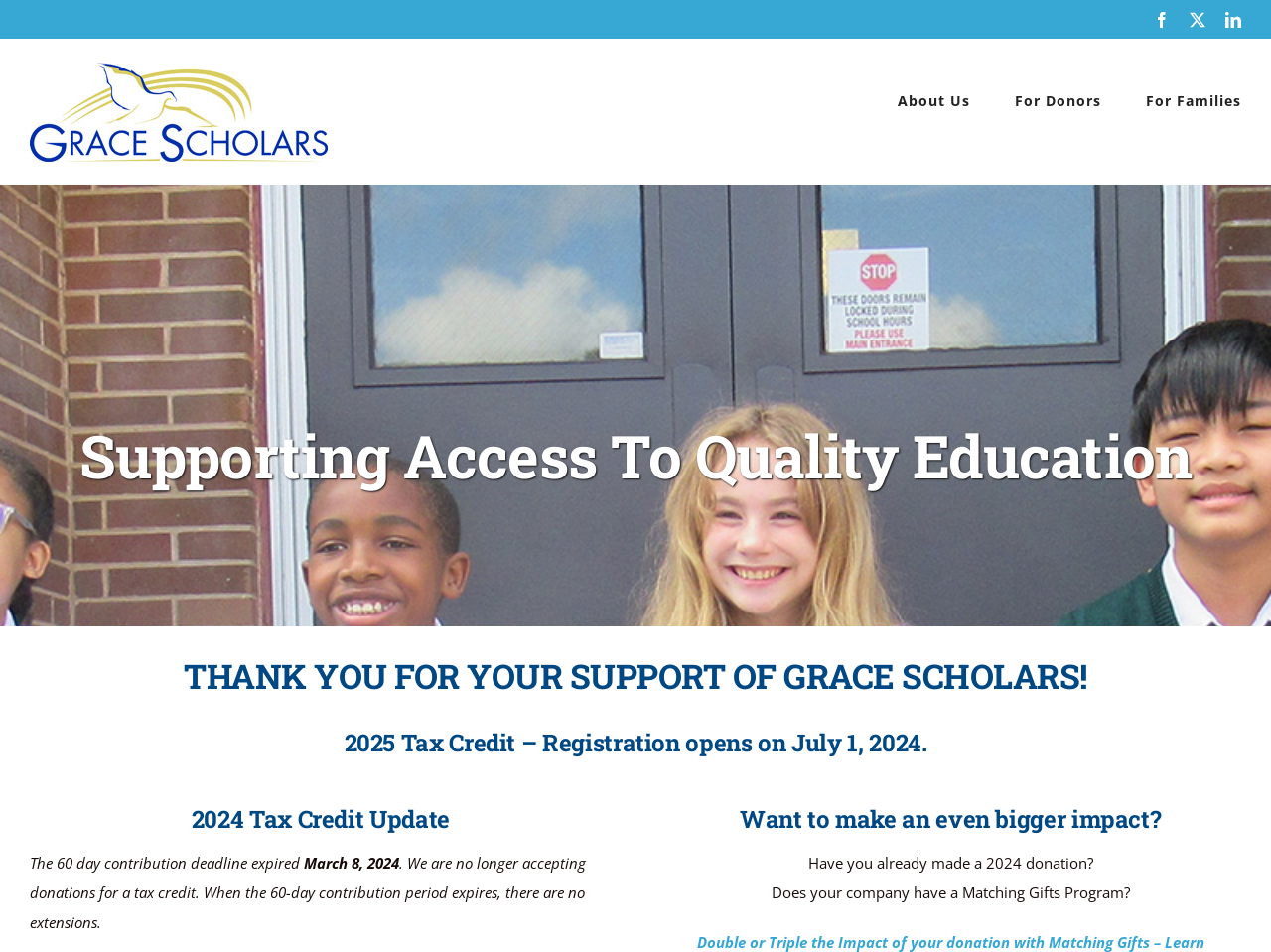Please answer the following query using a single word or phrase: 
What is the deadline for 2024 Tax Credit contributions?

60 days